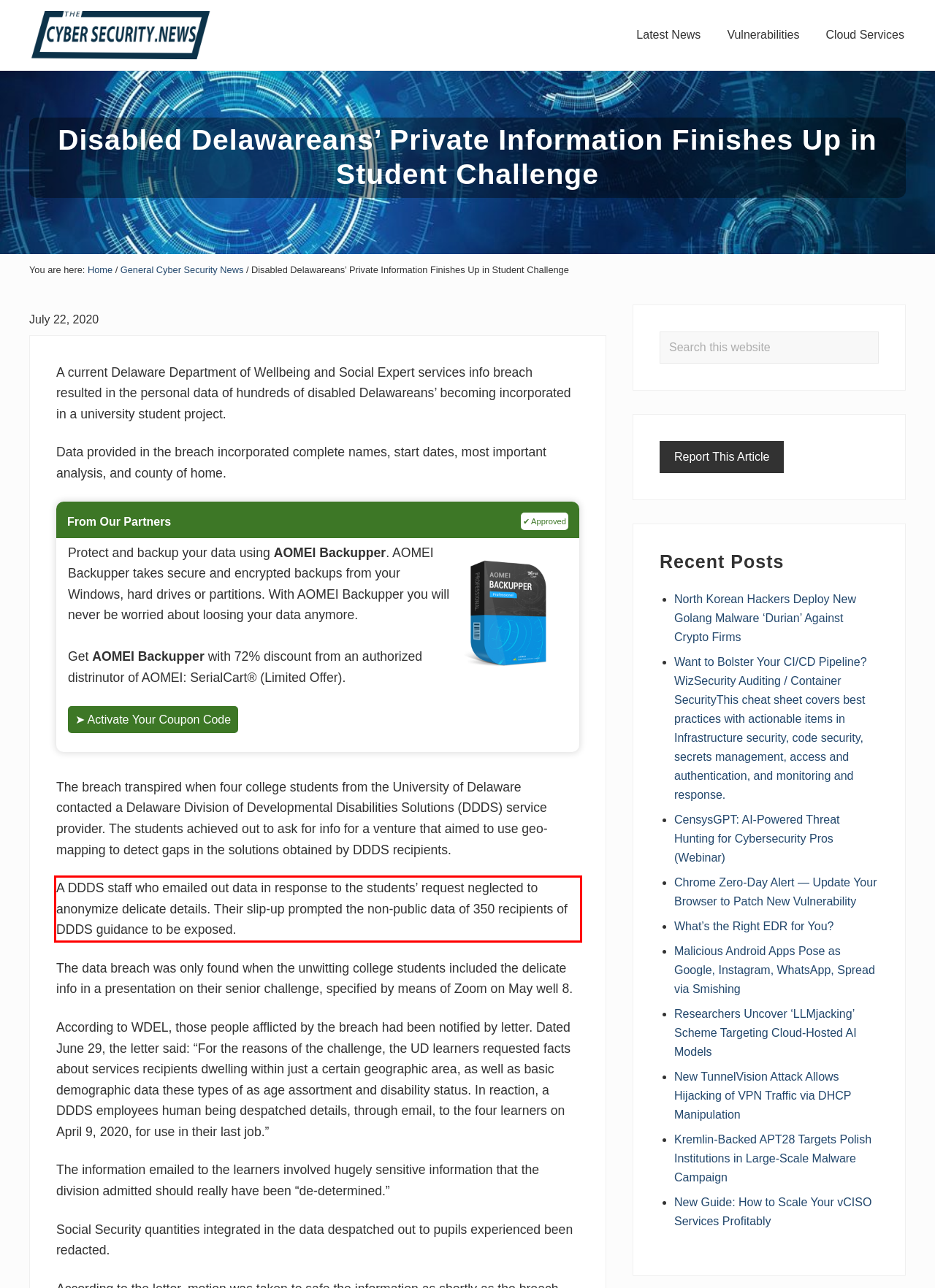You are given a webpage screenshot with a red bounding box around a UI element. Extract and generate the text inside this red bounding box.

A DDDS staff who emailed out data in response to the students’ request neglected to anonymize delicate details. Their slip-up prompted the non-public data of 350 recipients of DDDS guidance to be exposed.